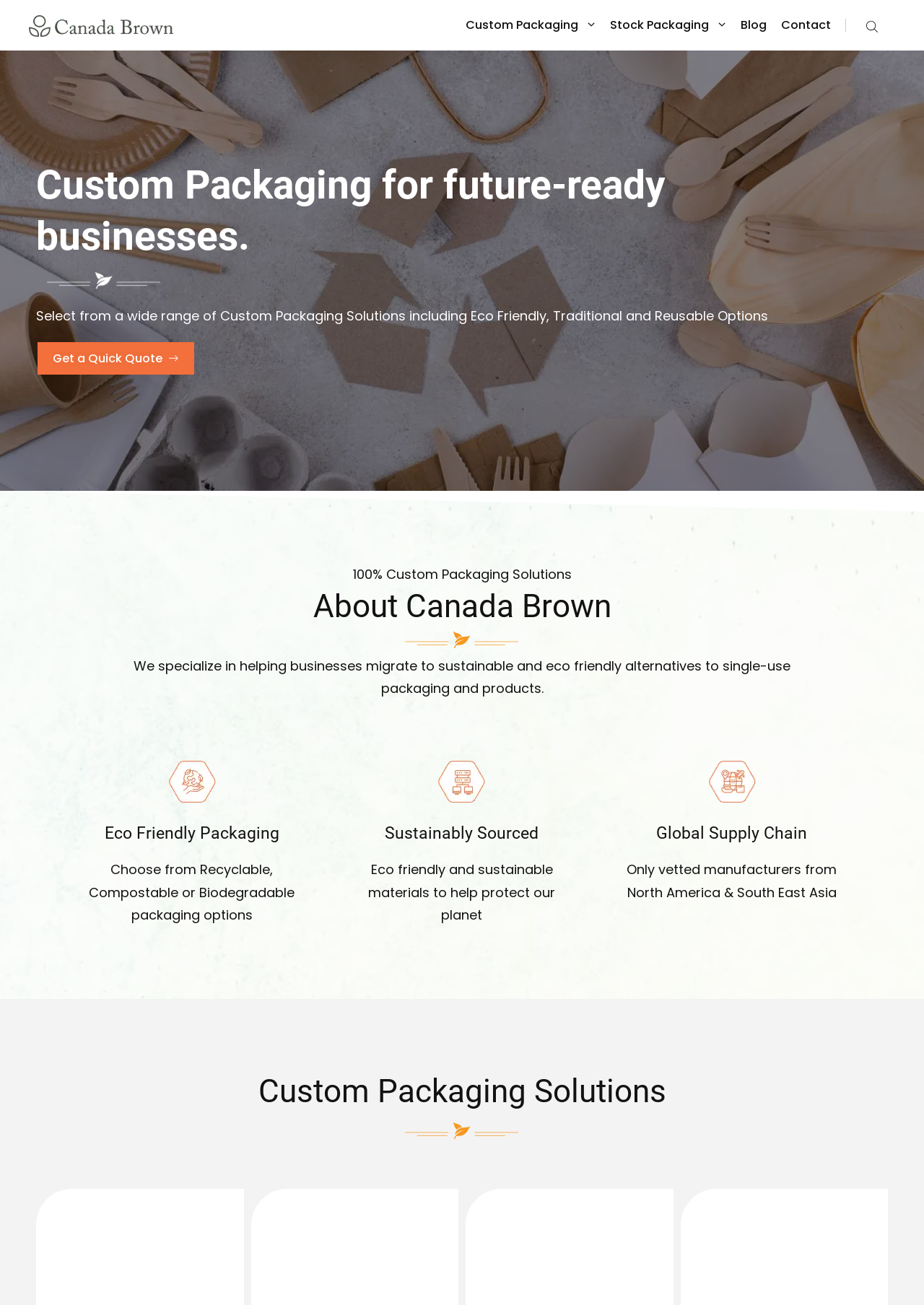What types of bags does Canada Brown offer?
Use the image to give a comprehensive and detailed response to the question.

The webpage lists 'Paper Bags' and 'Reusable Bags' as separate categories, and also mentions 'Custom Reusable Bags' as a product option. This suggests that Canada Brown offers both paper bags and reusable bags as part of its product range.